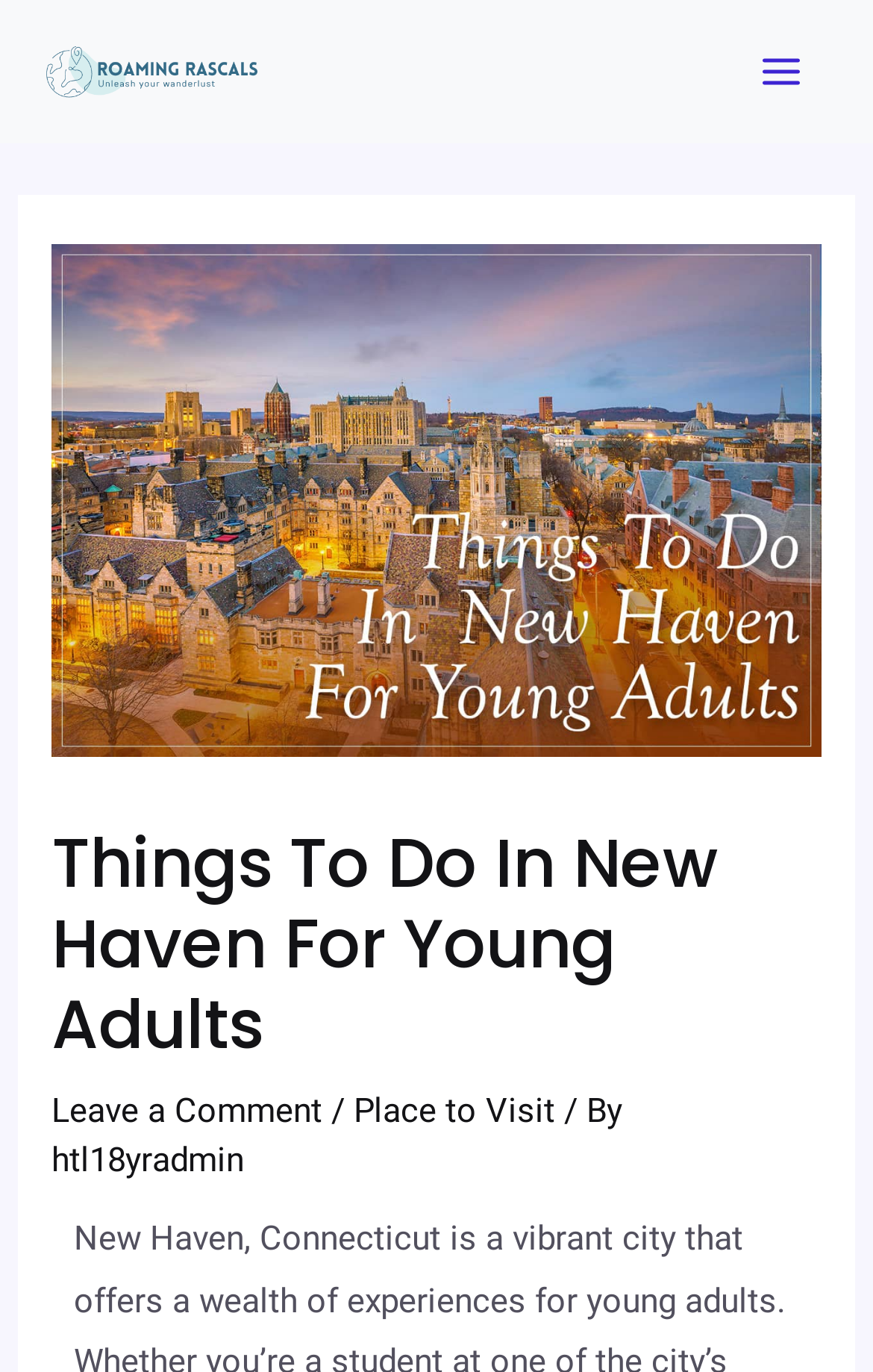Predict the bounding box coordinates of the UI element that matches this description: "Main Menu". The coordinates should be in the format [left, top, right, bottom] with each value between 0 and 1.

[0.84, 0.018, 0.949, 0.087]